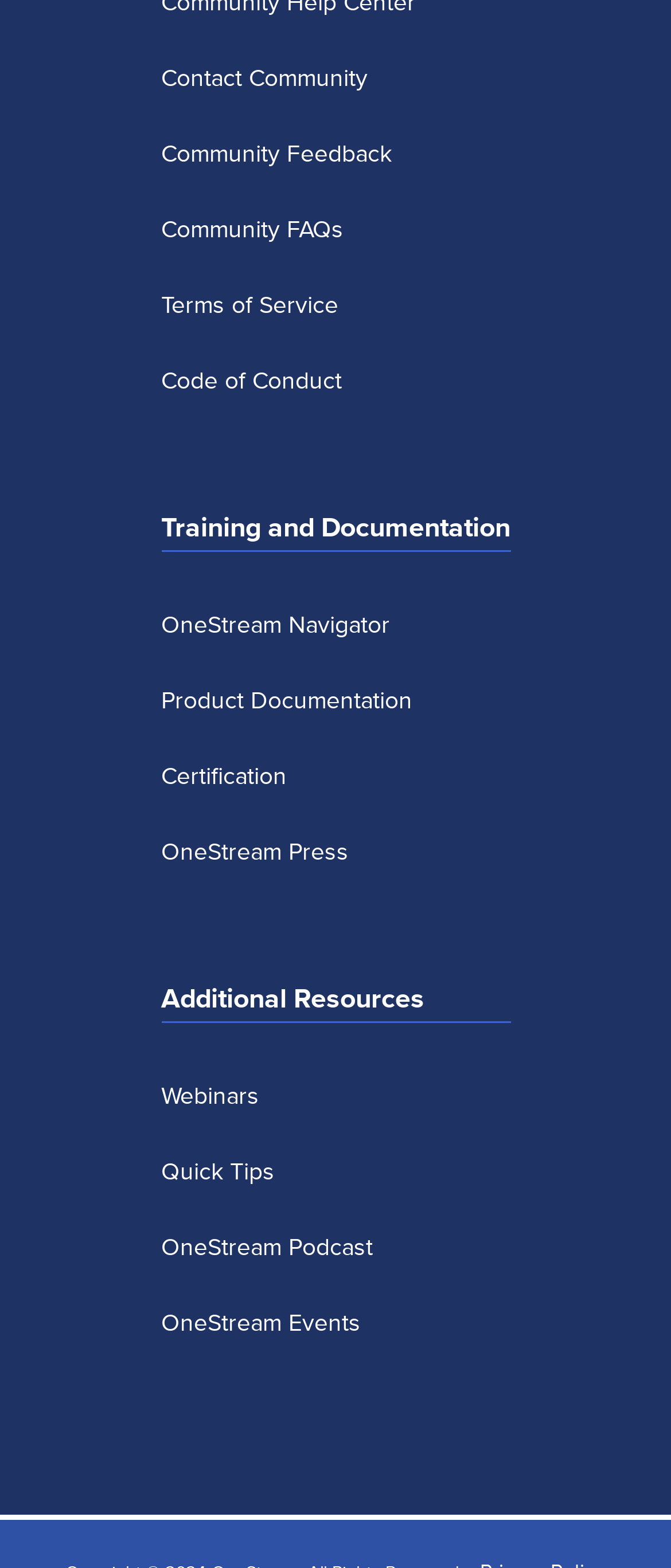What is the second community link?
Please give a detailed answer to the question using the information shown in the image.

The second community link is 'Community Feedback' which is located below the 'Contact Community' link with a bounding box of [0.24, 0.086, 0.583, 0.108].